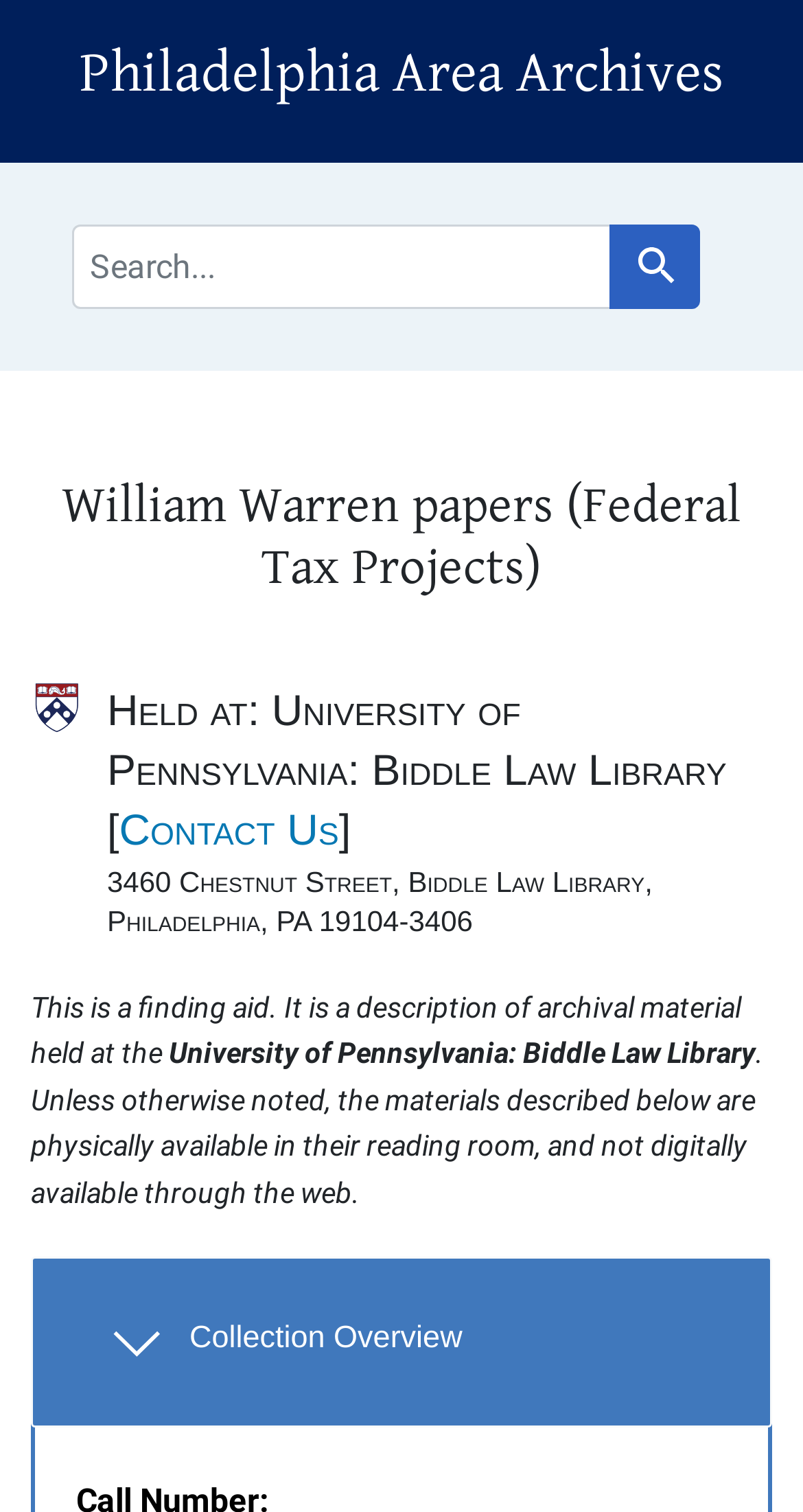What type of material is described in the webpage?
From the details in the image, provide a complete and detailed answer to the question.

I inferred this by looking at the overall structure and content of the webpage, which suggests that it is a finding aid for archival material.